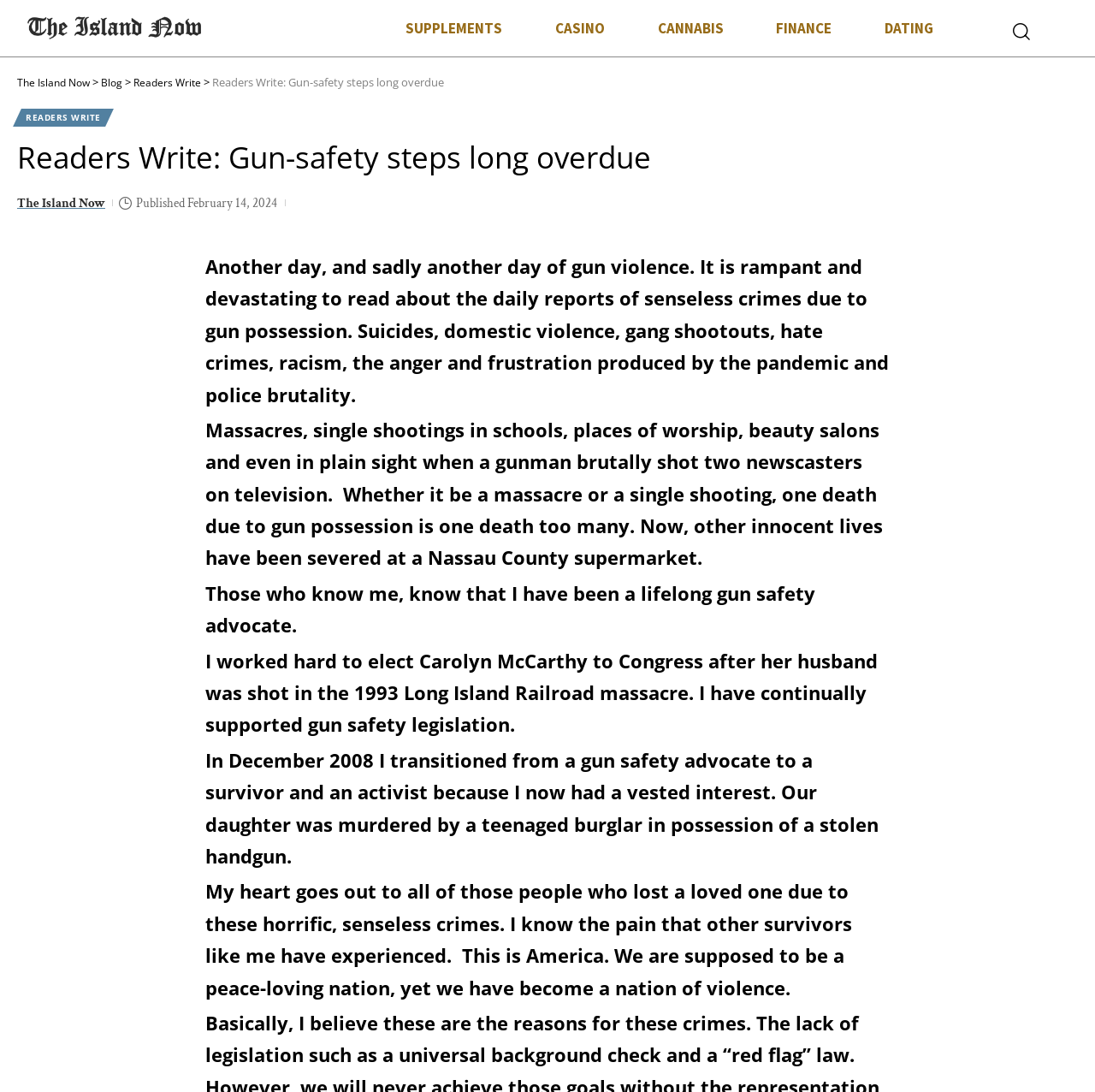Show the bounding box coordinates of the element that should be clicked to complete the task: "Click on Home".

None